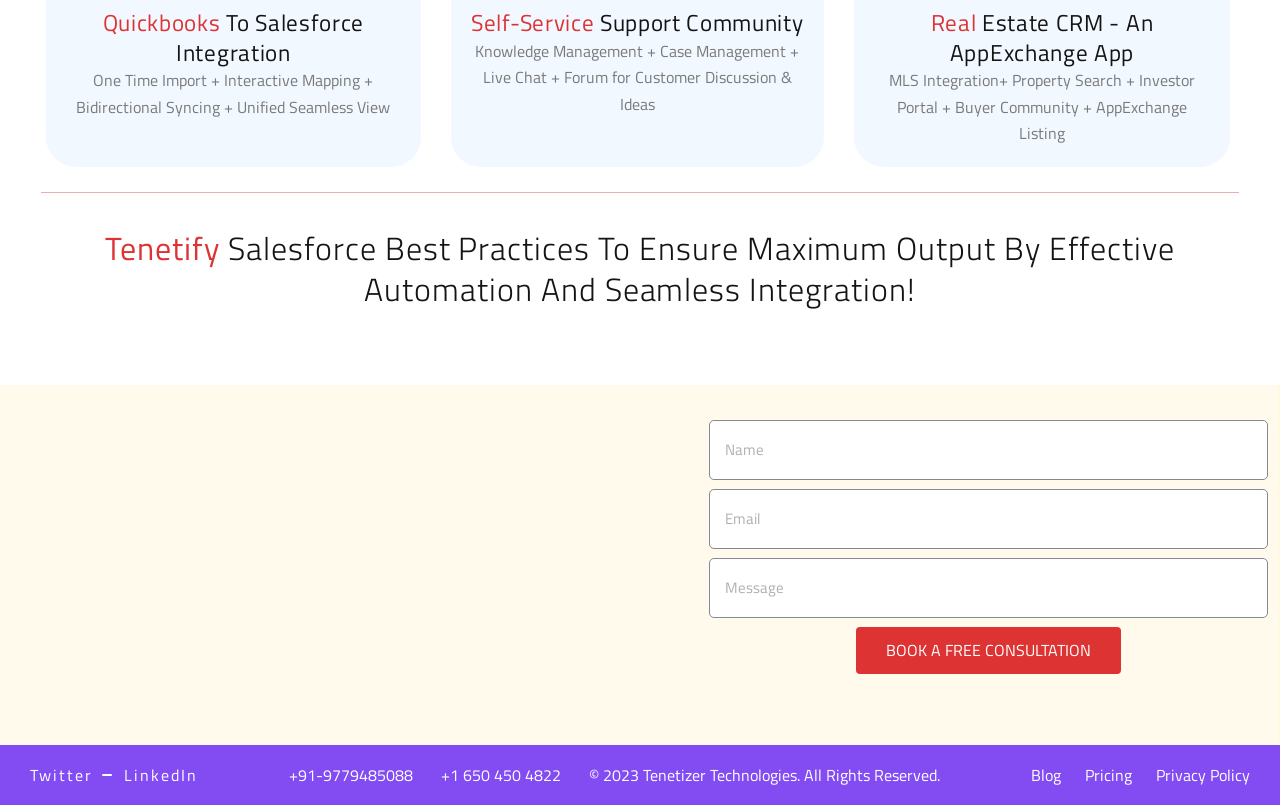Please analyze the image and provide a thorough answer to the question:
What is the purpose of the 'BOOK A FREE CONSULTATION' button?

The 'BOOK A FREE CONSULTATION' button is located below the contact form, which includes fields for name, email, and message. This suggests that the button is intended to be used to book a consultation with Tenetizer Technologies after filling out the contact form.